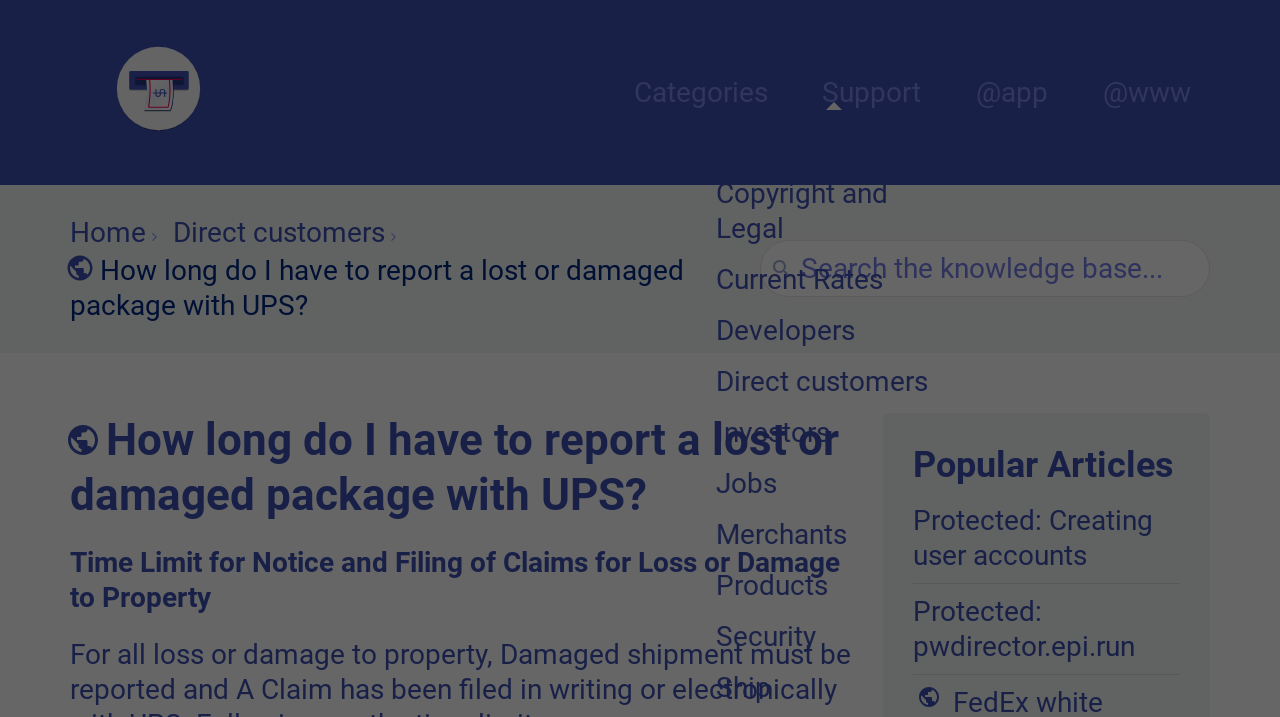Summarize the webpage with a detailed and informative caption.

The webpage appears to be a support or informational page related to UPS shipping. At the top left, there is a logo and a link to "Share a Refund". Below this, there are several links to different categories, including "Categories", "Affiliates", "Copyright and Legal", and more. These links are arranged horizontally and take up a significant portion of the top section of the page.

In the middle section of the page, there is a table with several links, including "Home", "Direct customers", and the current page, "How long do I have to report a lost or damaged package with UPS?". Each of these links has a small icon next to it. Below this table, there is a search bar with a label "Search For" and a search button with an icon.

The main content of the page is a heading that repeats the title of the page, "How long do I have to report a lost or damaged package with UPS?", followed by a paragraph of text that explains the time limit for notice and filing of claims for loss or damage to property. The text states that damaged shipments must be reported and a claim filed in writing or electronically with UPS.

At the bottom of the page, there is a section labeled "Popular Articles" with two links to protected articles, "Creating user accounts" and "pwdirector.epi.run". The second link has a small icon next to it.